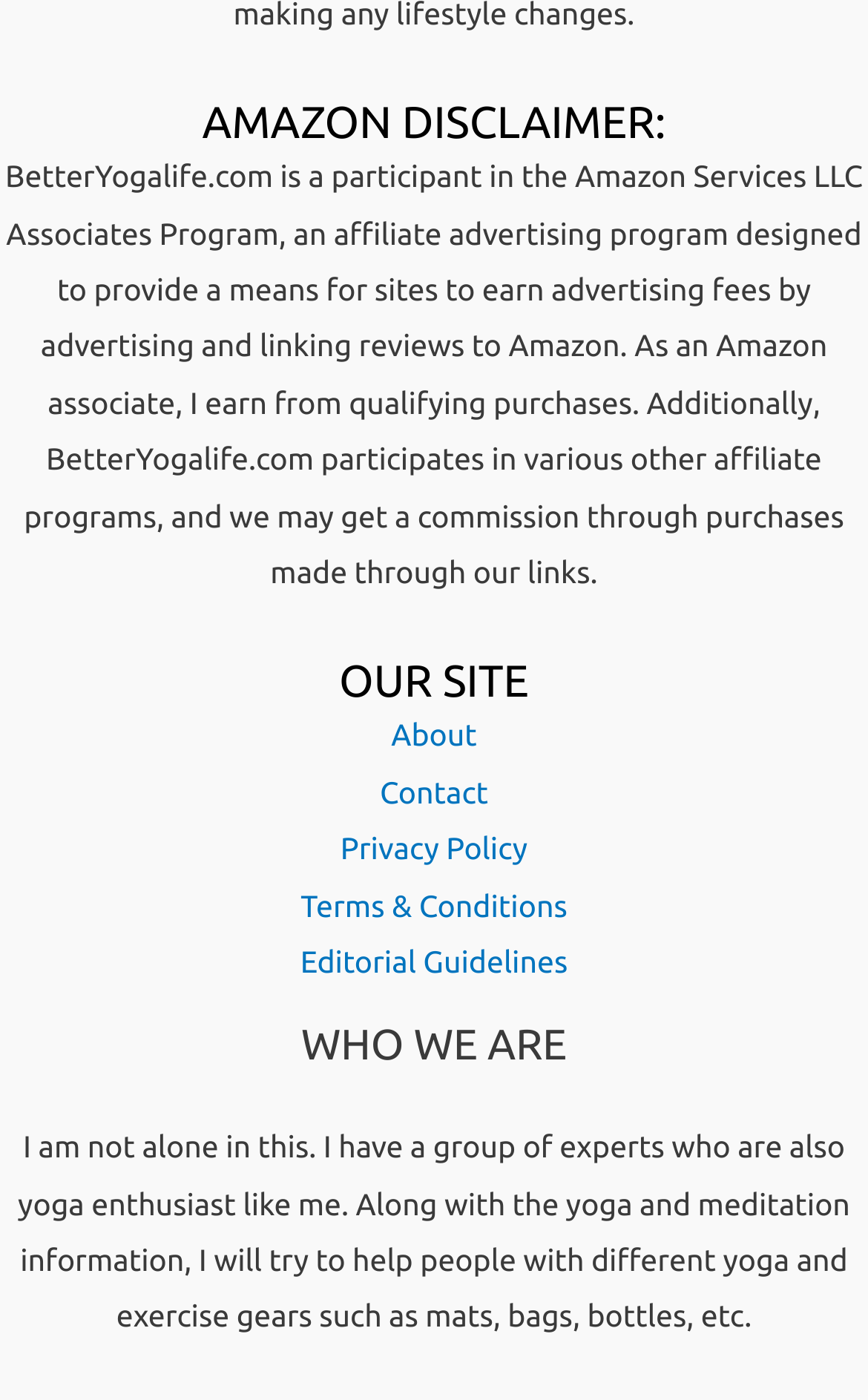Given the element description "Privacy Policy" in the screenshot, predict the bounding box coordinates of that UI element.

[0.392, 0.593, 0.608, 0.619]